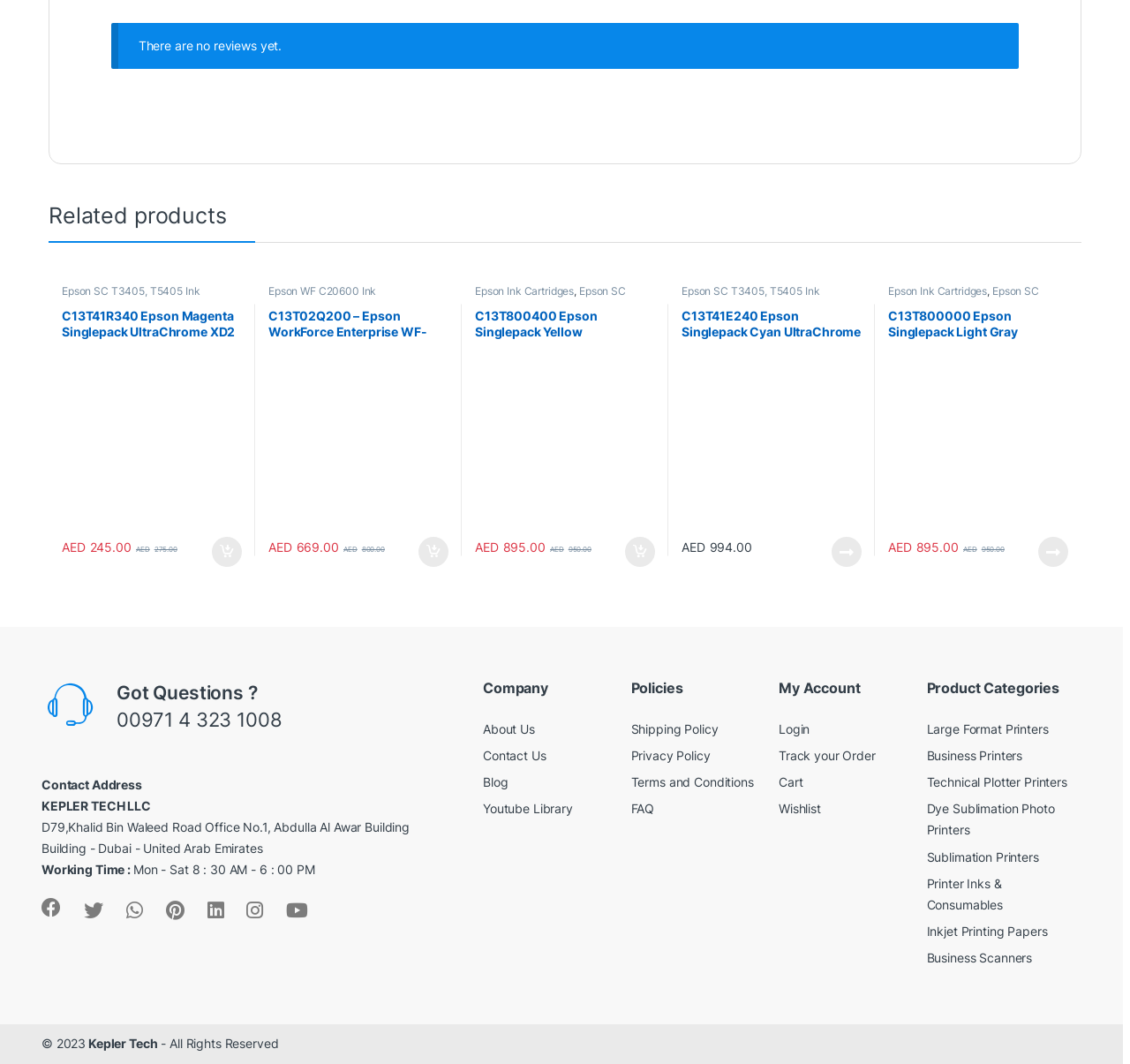Please find the bounding box coordinates for the clickable element needed to perform this instruction: "Click on 'Read more about “C13T41E240 Epson Singlepack Cyan UltraChrome XD2 Ink (700ml)”'".

[0.736, 0.517, 0.763, 0.546]